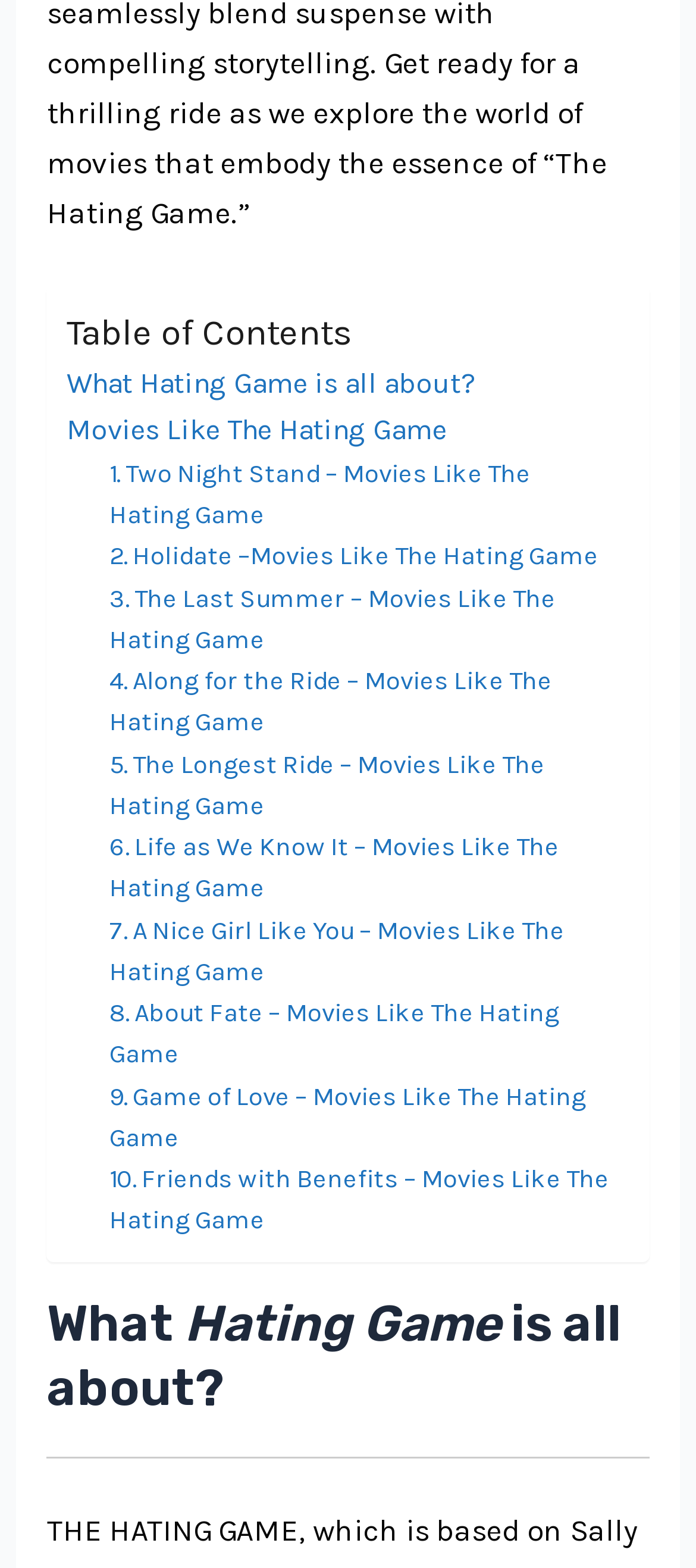What is the text of the heading below the table of contents? Based on the image, give a response in one word or a short phrase.

What Hating Game is all about?